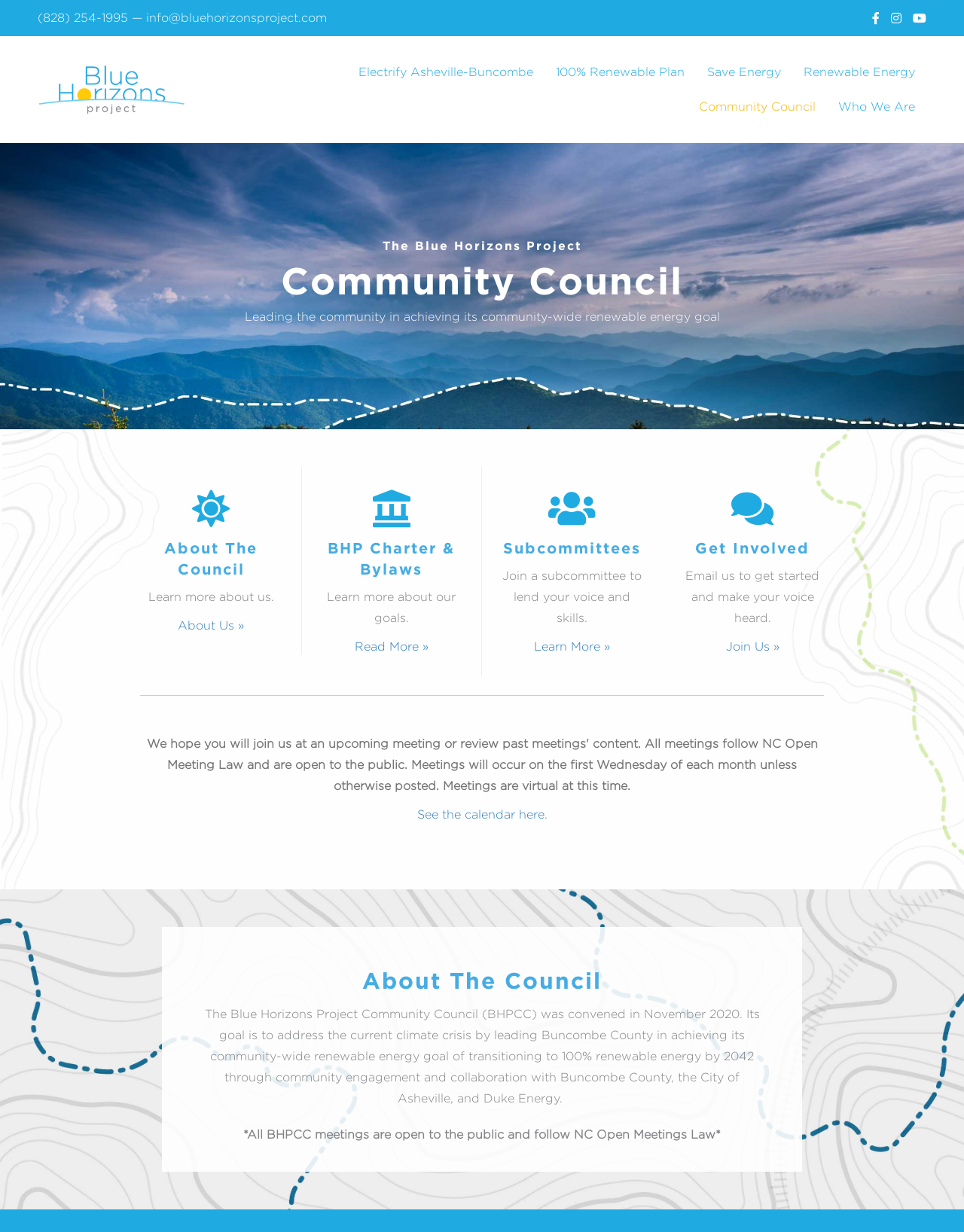Find and specify the bounding box coordinates that correspond to the clickable region for the instruction: "Send an email".

[0.152, 0.009, 0.339, 0.02]